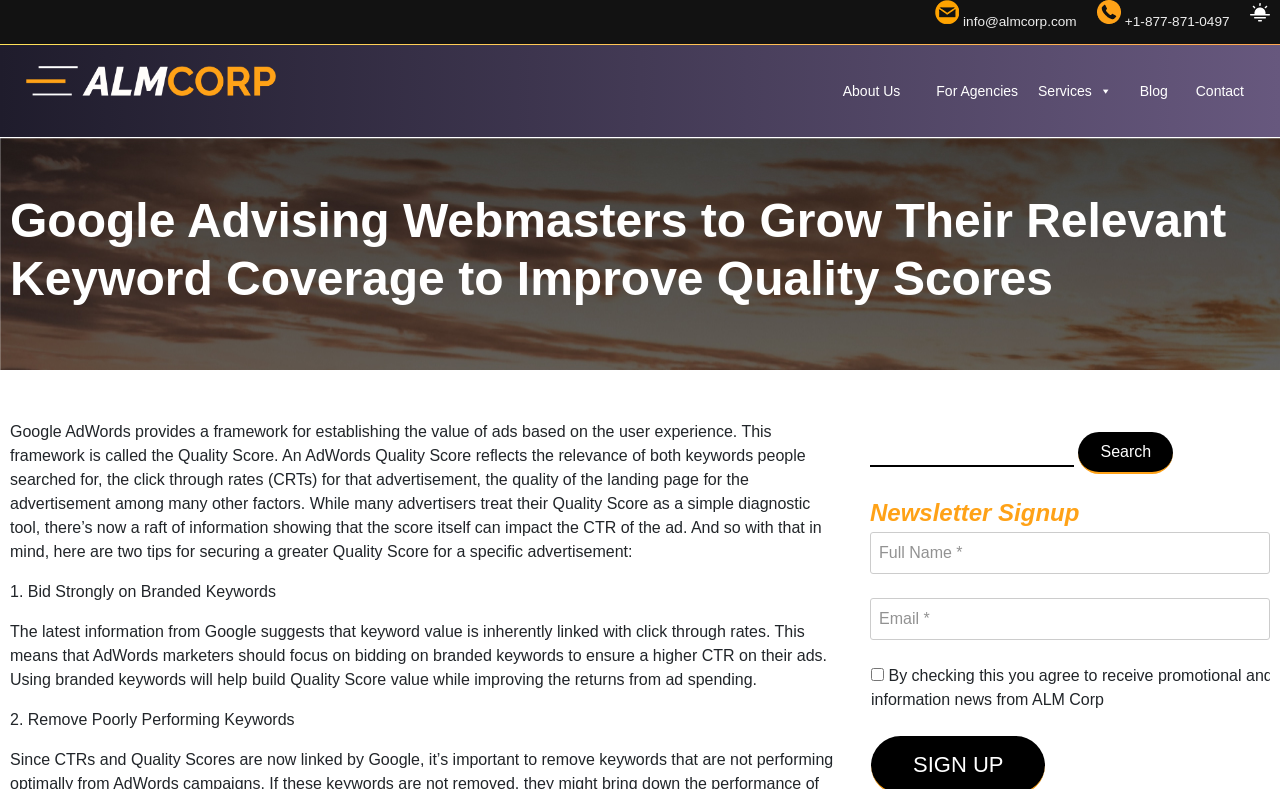Mark the bounding box of the element that matches the following description: "name="your-name" placeholder="Full Name *"".

[0.68, 0.675, 0.992, 0.728]